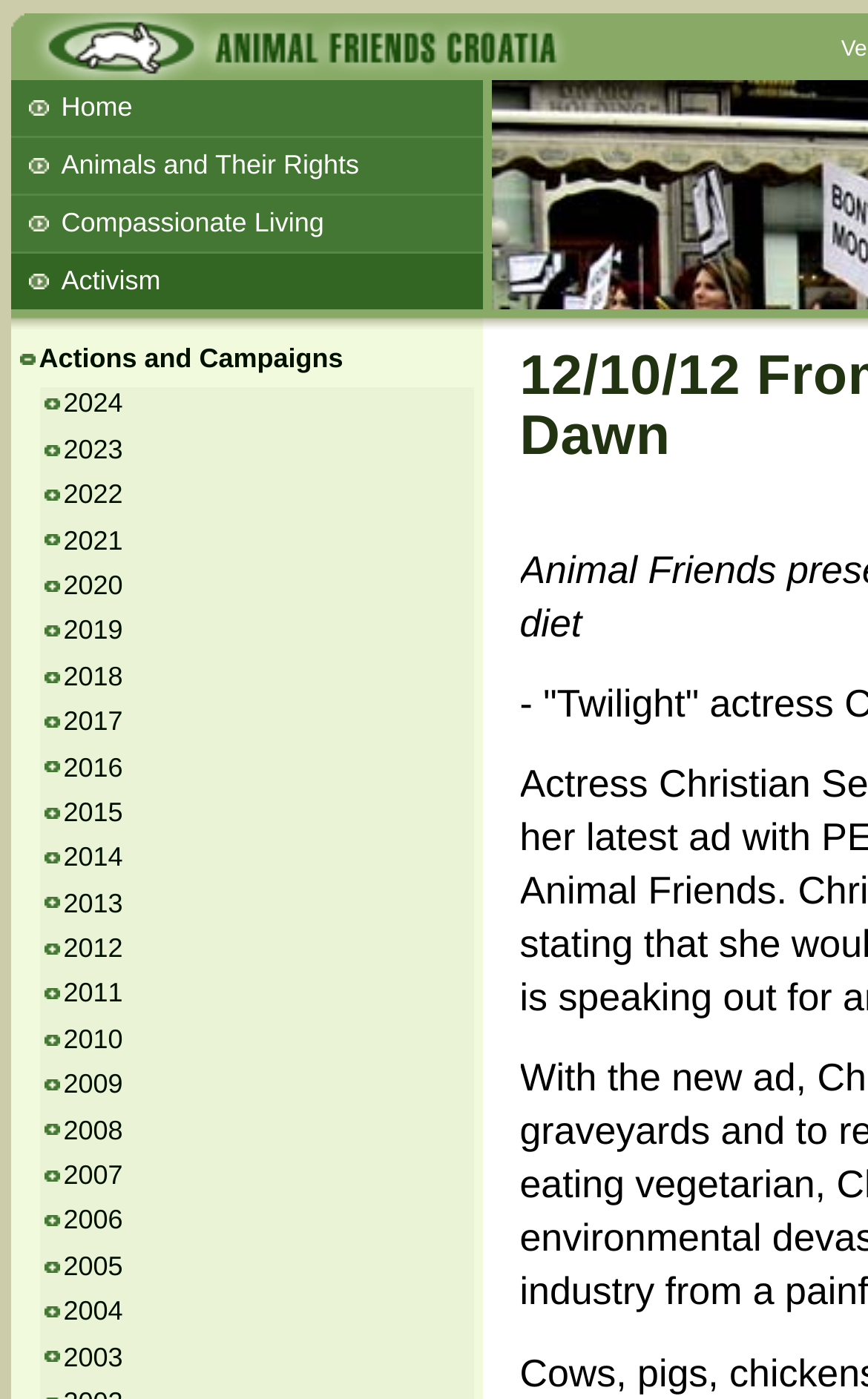Pinpoint the bounding box coordinates of the element you need to click to execute the following instruction: "Open the menu". The bounding box should be represented by four float numbers between 0 and 1, in the format [left, top, right, bottom].

None